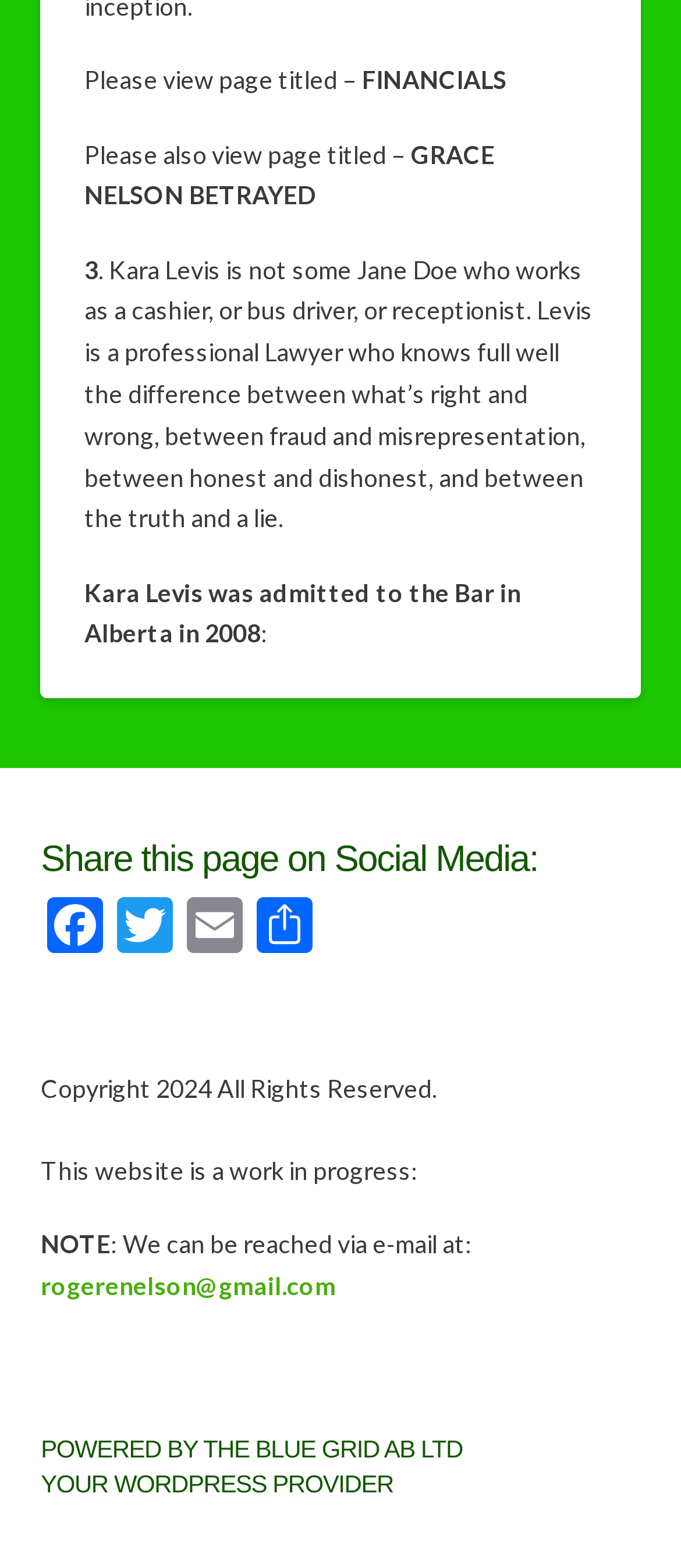What is the profession of Kara Levis?
Please provide a single word or phrase as the answer based on the screenshot.

Lawyer